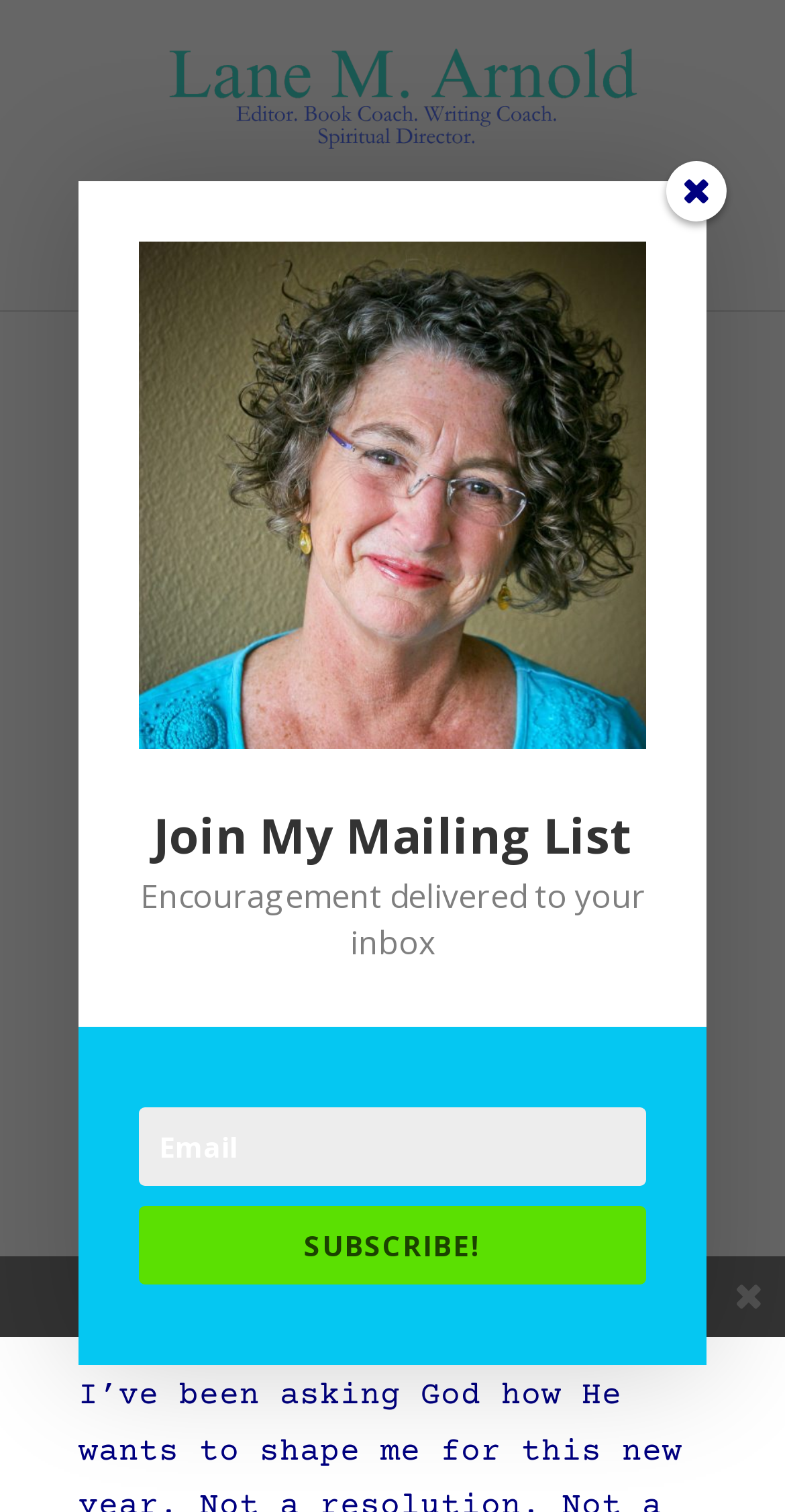Please locate and generate the primary heading on this webpage.

The Shape of New Beginnings